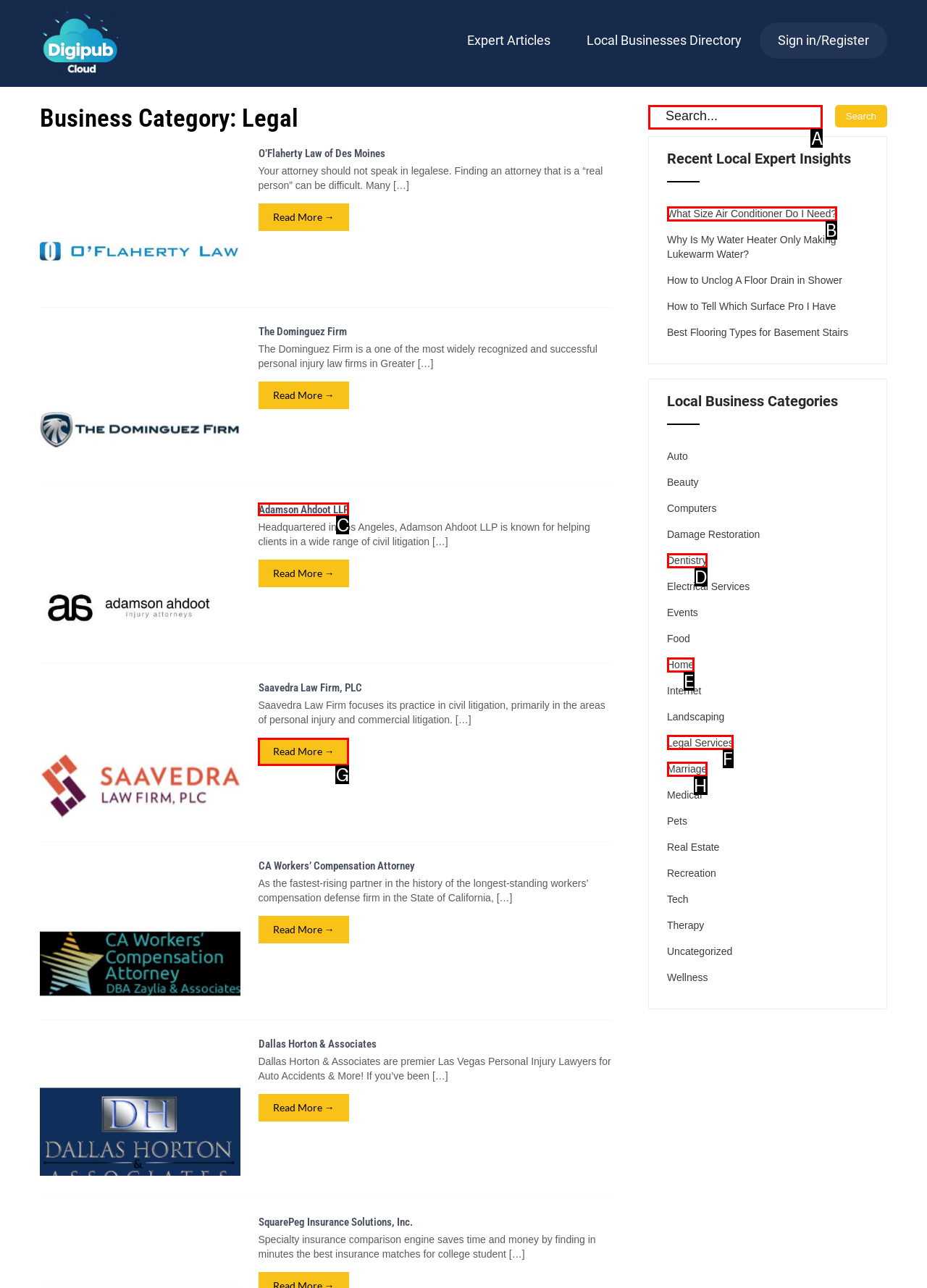Choose the HTML element you need to click to achieve the following task: Click on the 'Legal Services' category
Respond with the letter of the selected option from the given choices directly.

F